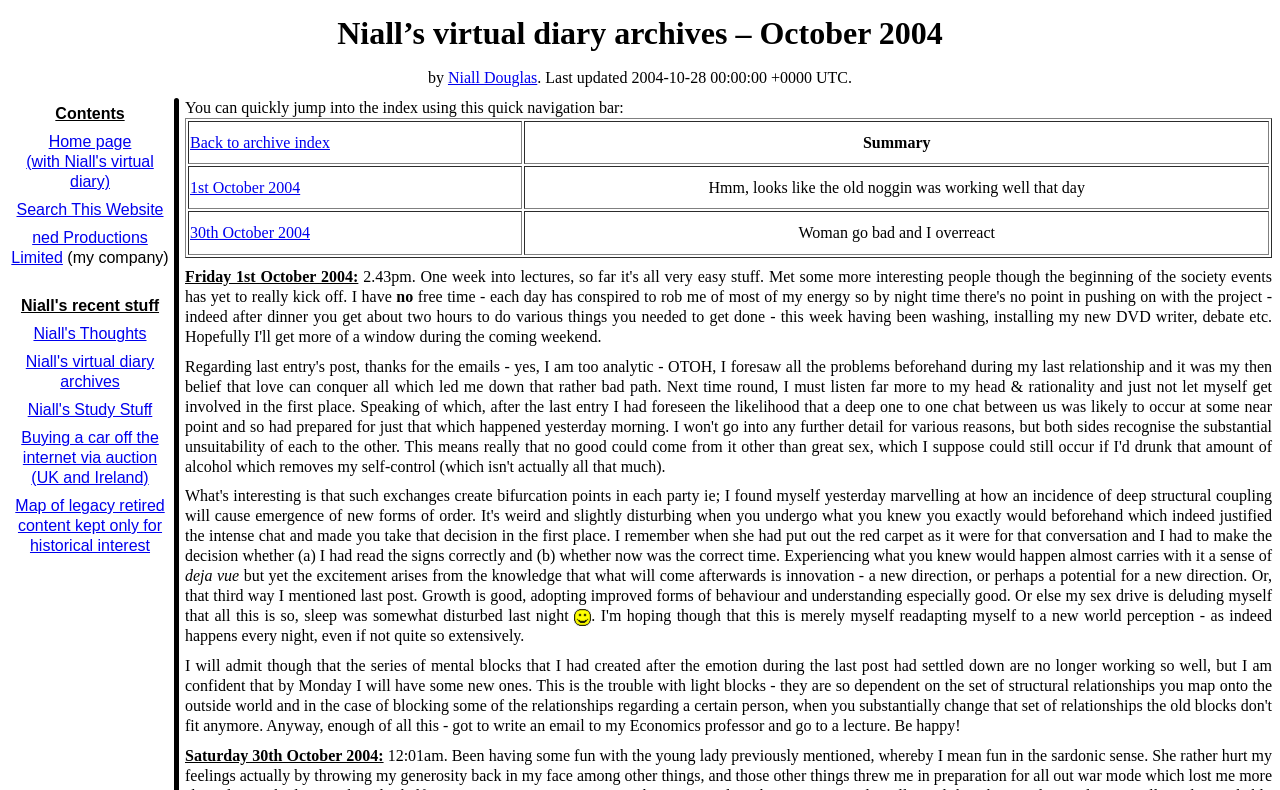Give a one-word or short phrase answer to the question: 
What are the categories listed on the left side of the webpage?

Home page, Search, ned Productions, Niall's Thoughts, etc.